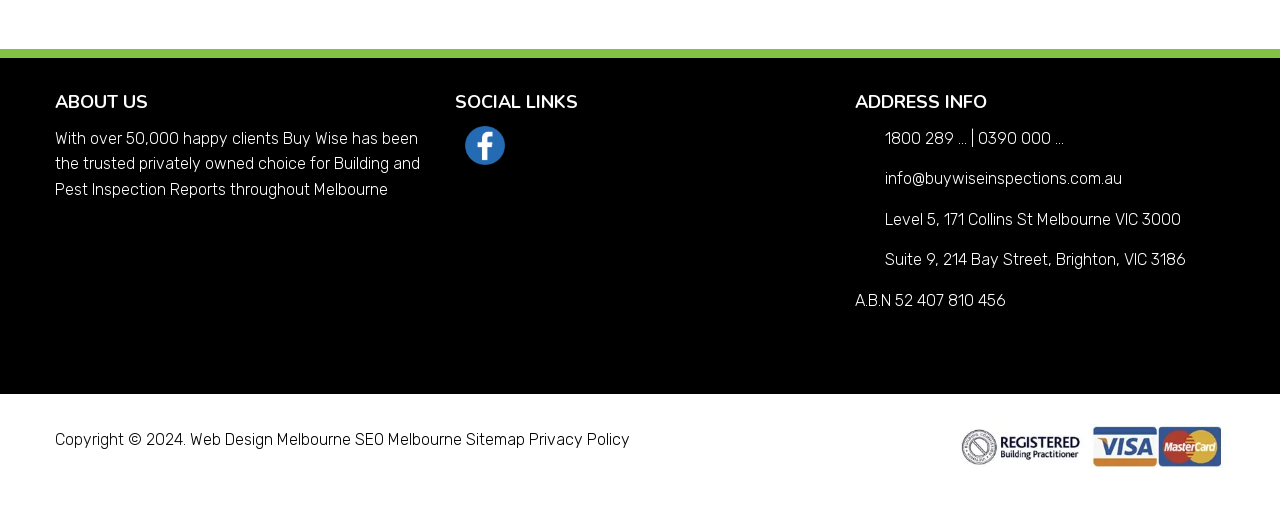What is the ABN number?
Utilize the image to construct a detailed and well-explained answer.

The ABN number is listed at the bottom of the page, under the 'ADDRESS INFO' section.